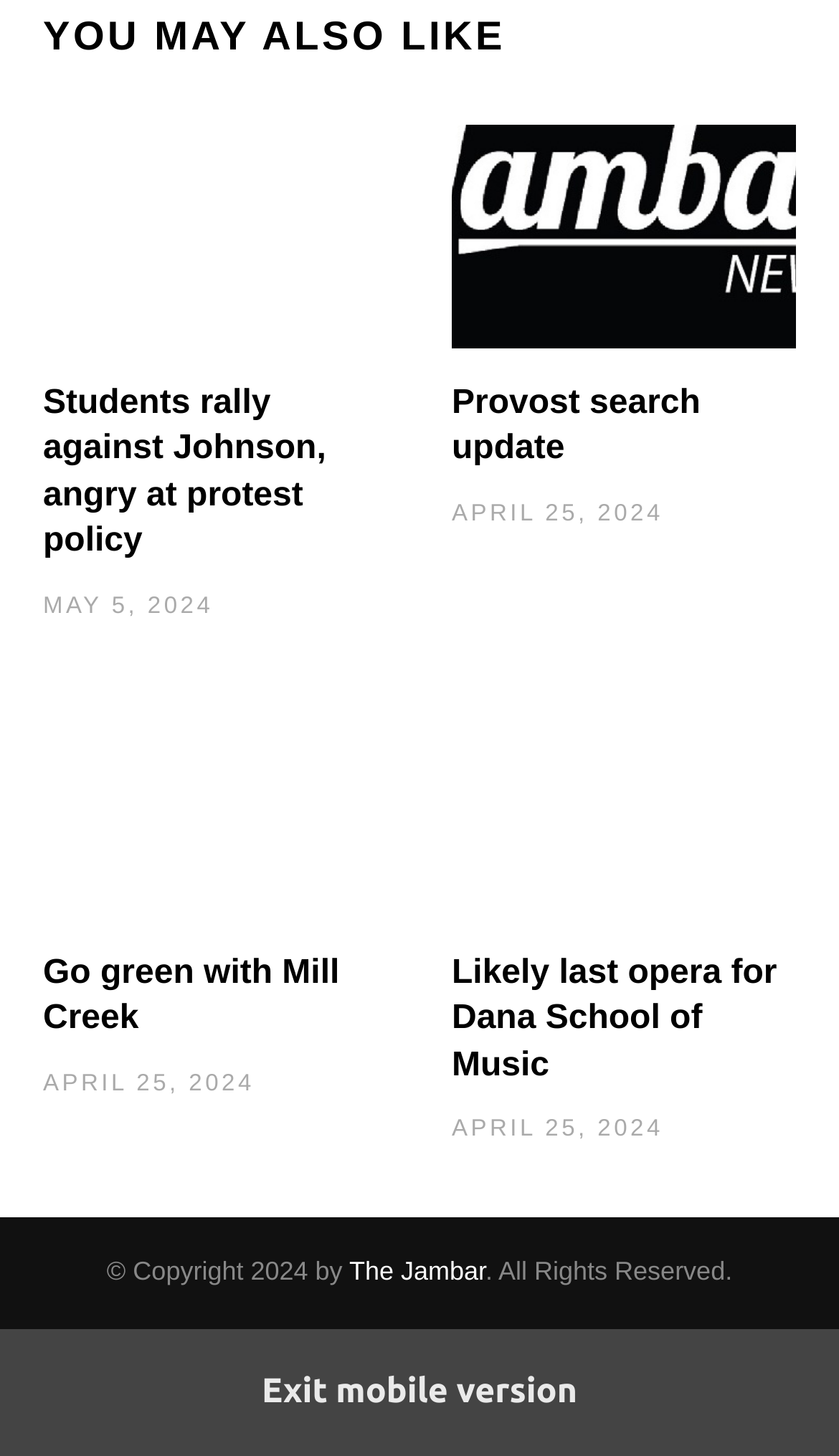Determine the bounding box coordinates for the UI element described. Format the coordinates as (top-left x, top-left y, bottom-right x, bottom-right y) and ensure all values are between 0 and 1. Element description: The Jambar

[0.416, 0.863, 0.579, 0.884]